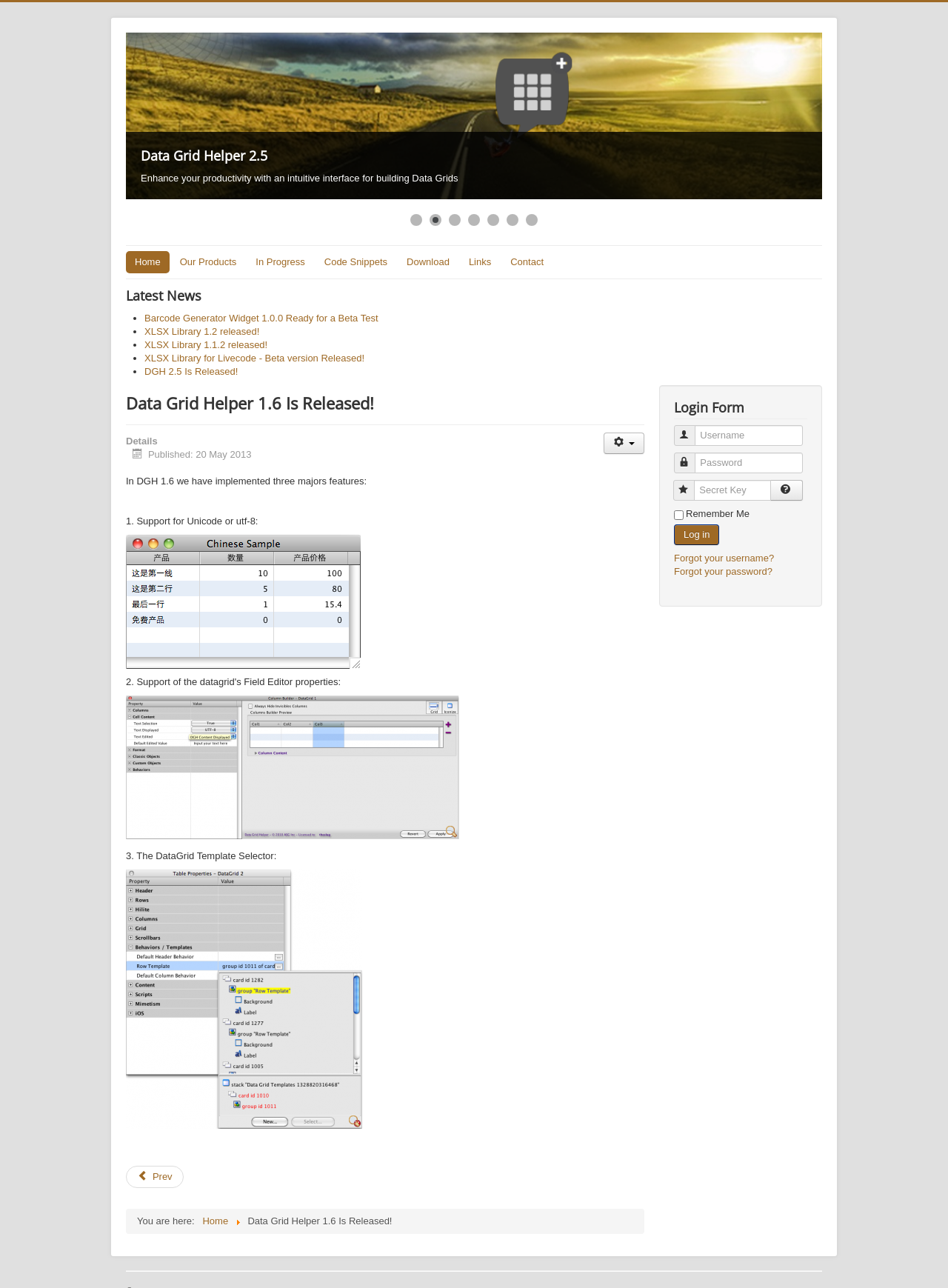What is the purpose of the DataGrid Template Selector? Look at the image and give a one-word or short phrase answer.

Selecting templates